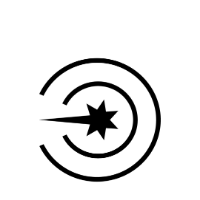Please respond to the question with a concise word or phrase:
What is the aesthetic of the design?

modern